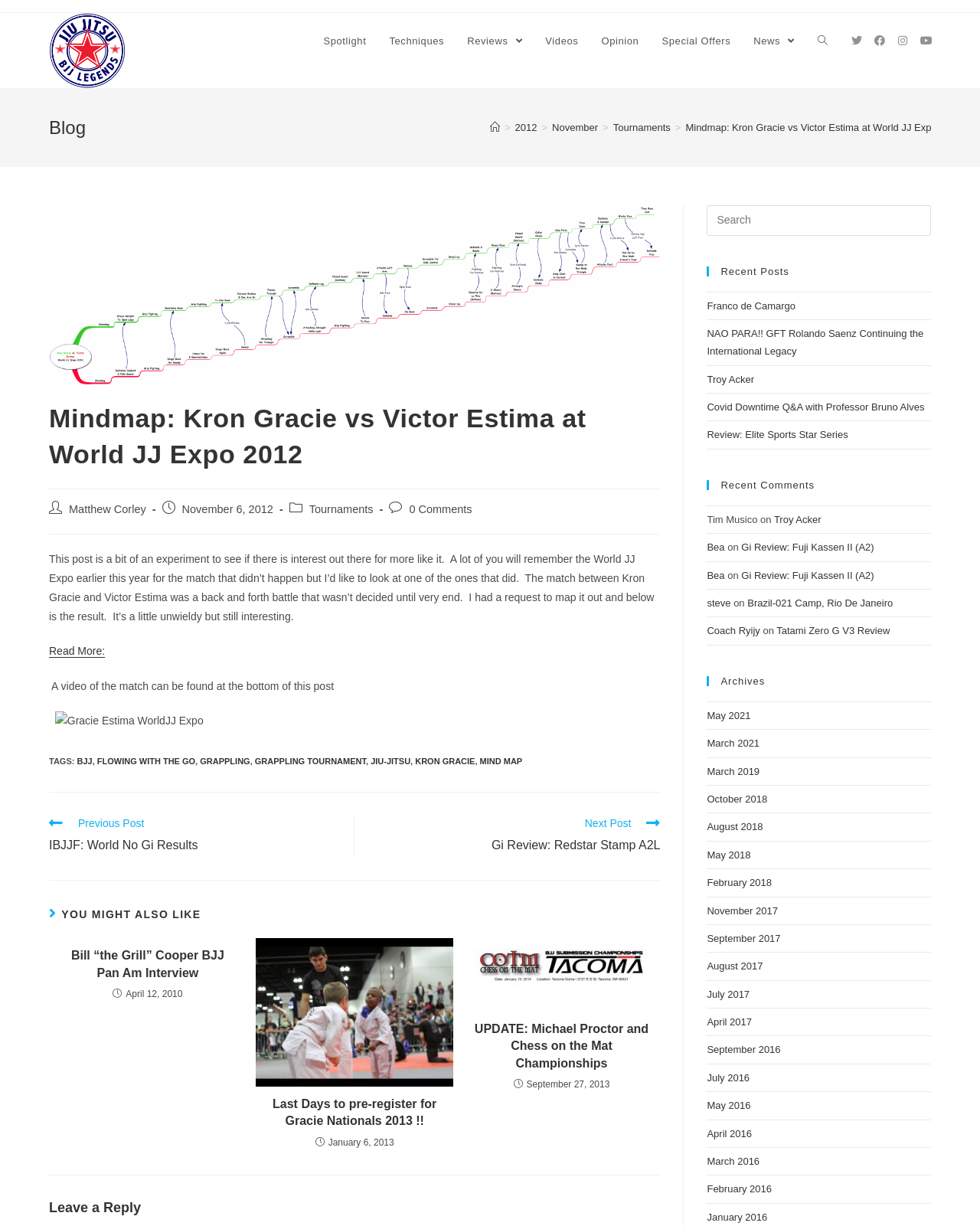Please indicate the bounding box coordinates for the clickable area to complete the following task: "Click on the 'BJJ Legends Magazine' link". The coordinates should be specified as four float numbers between 0 and 1, i.e., [left, top, right, bottom].

[0.05, 0.035, 0.128, 0.045]